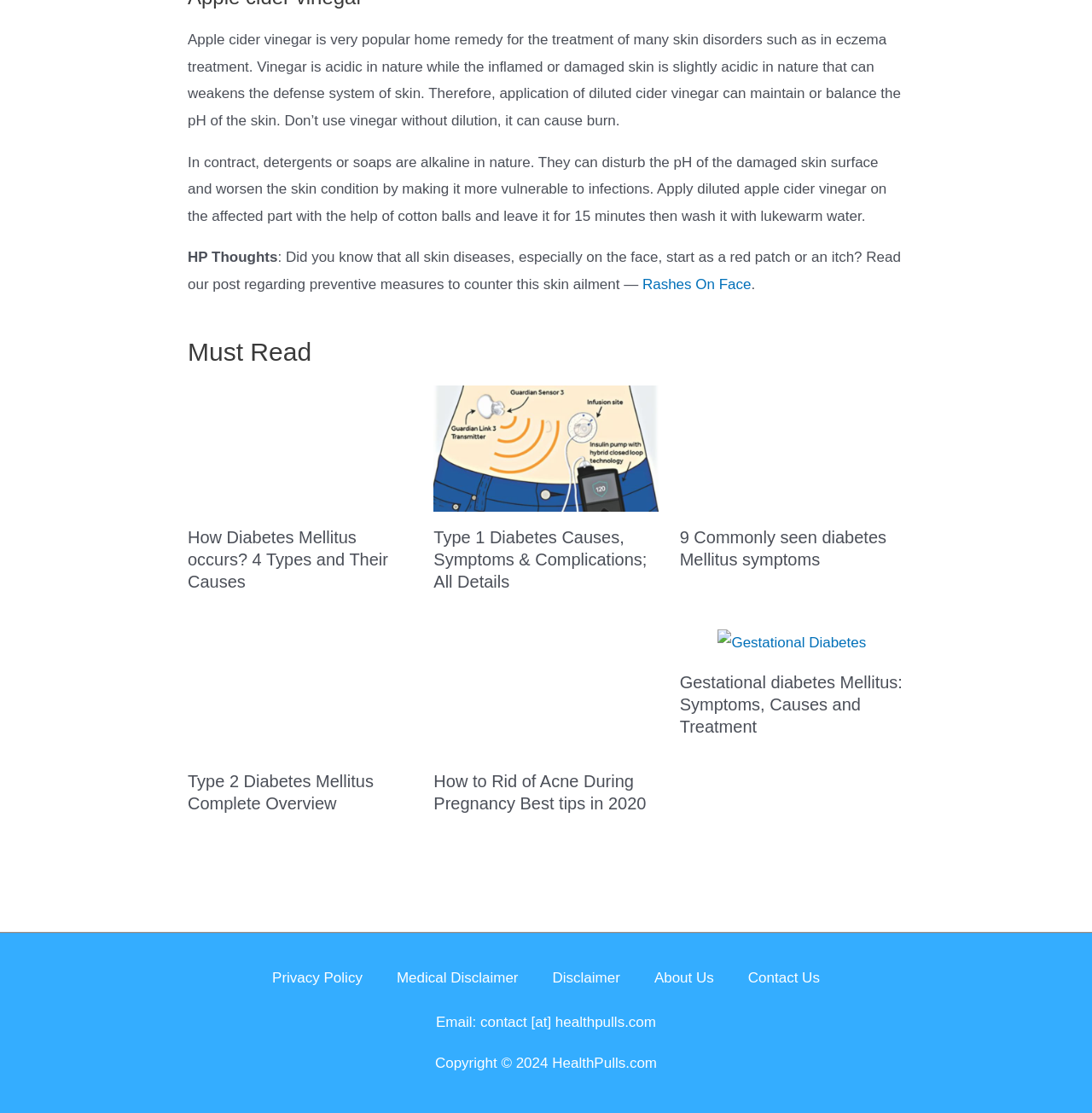What is the title of the section that lists articles?
Using the image, provide a detailed and thorough answer to the question.

The section that lists articles is titled 'Must Read', which is indicated by the heading element with the text 'Must Read'.